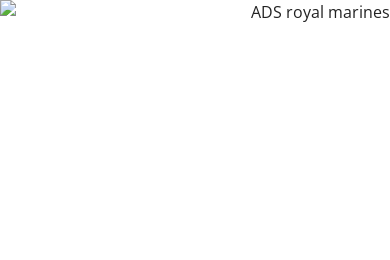Please give a short response to the question using one word or a phrase:
What is the purpose of the Royal Marines' training?

Enhance safety and security